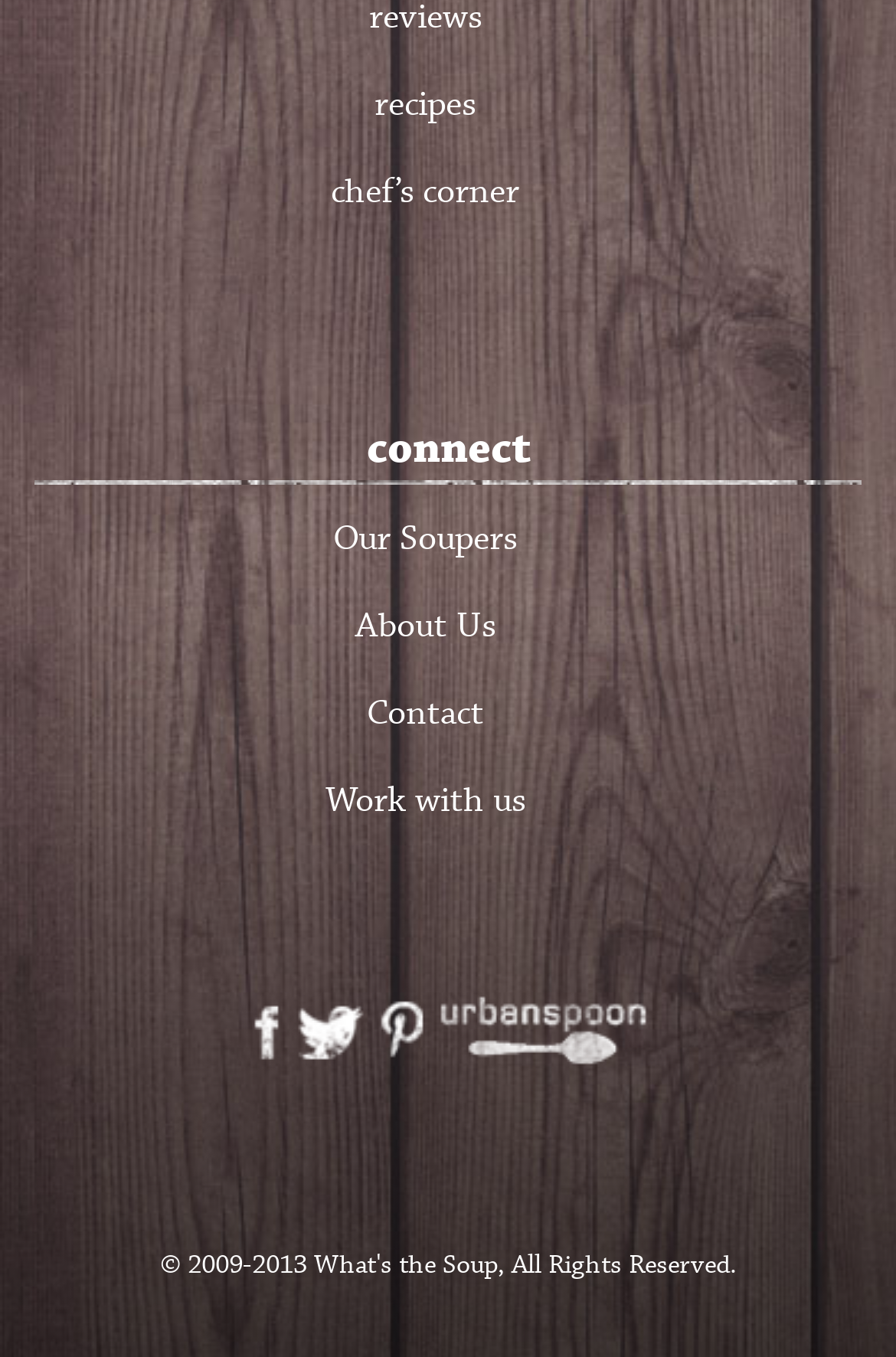Specify the bounding box coordinates of the area to click in order to execute this command: 'follow on facebook'. The coordinates should consist of four float numbers ranging from 0 to 1, and should be formatted as [left, top, right, bottom].

[0.273, 0.763, 0.319, 0.797]